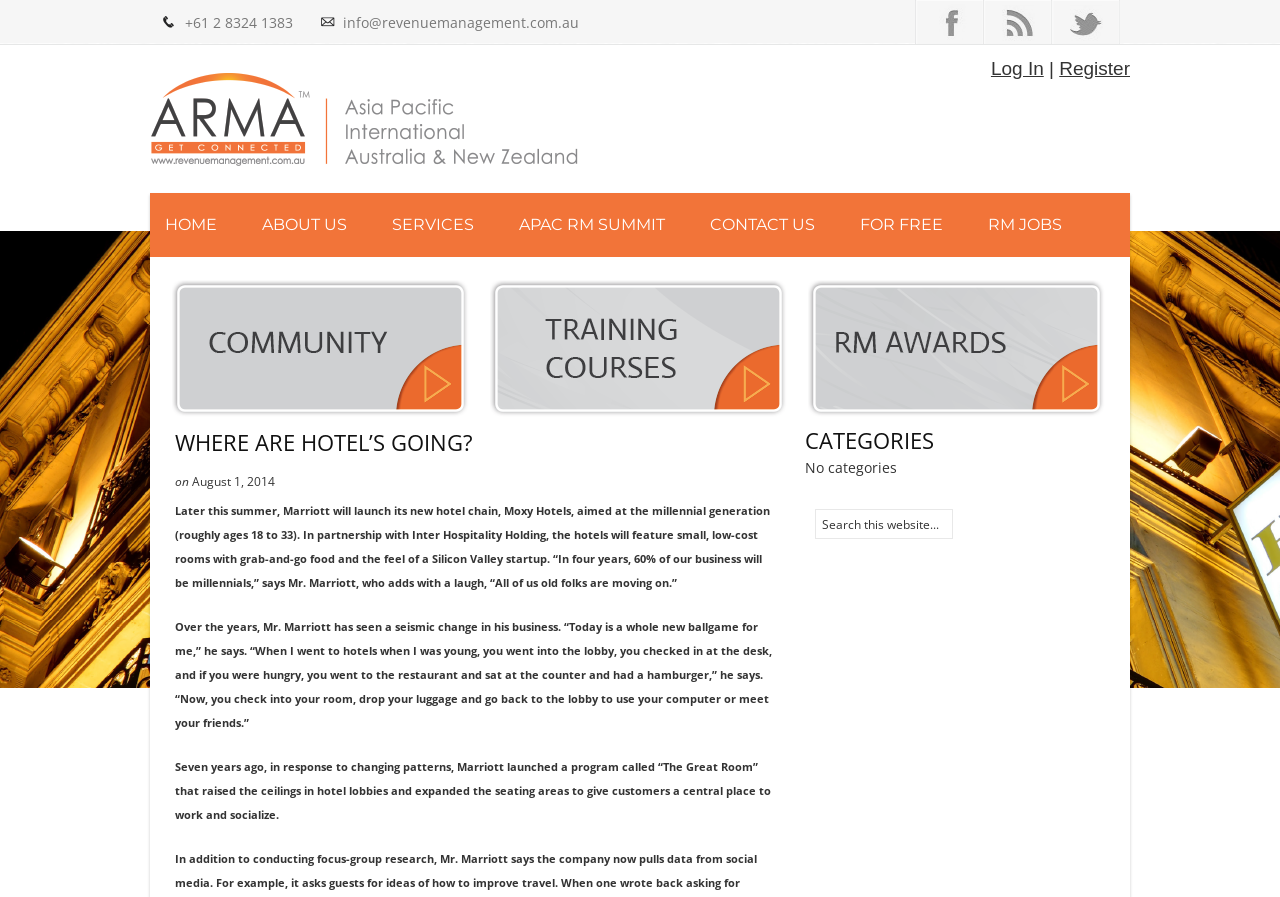Answer the question using only one word or a concise phrase: What is the phone number of the Australian Revenue Management Association?

+61 2 8324 1383